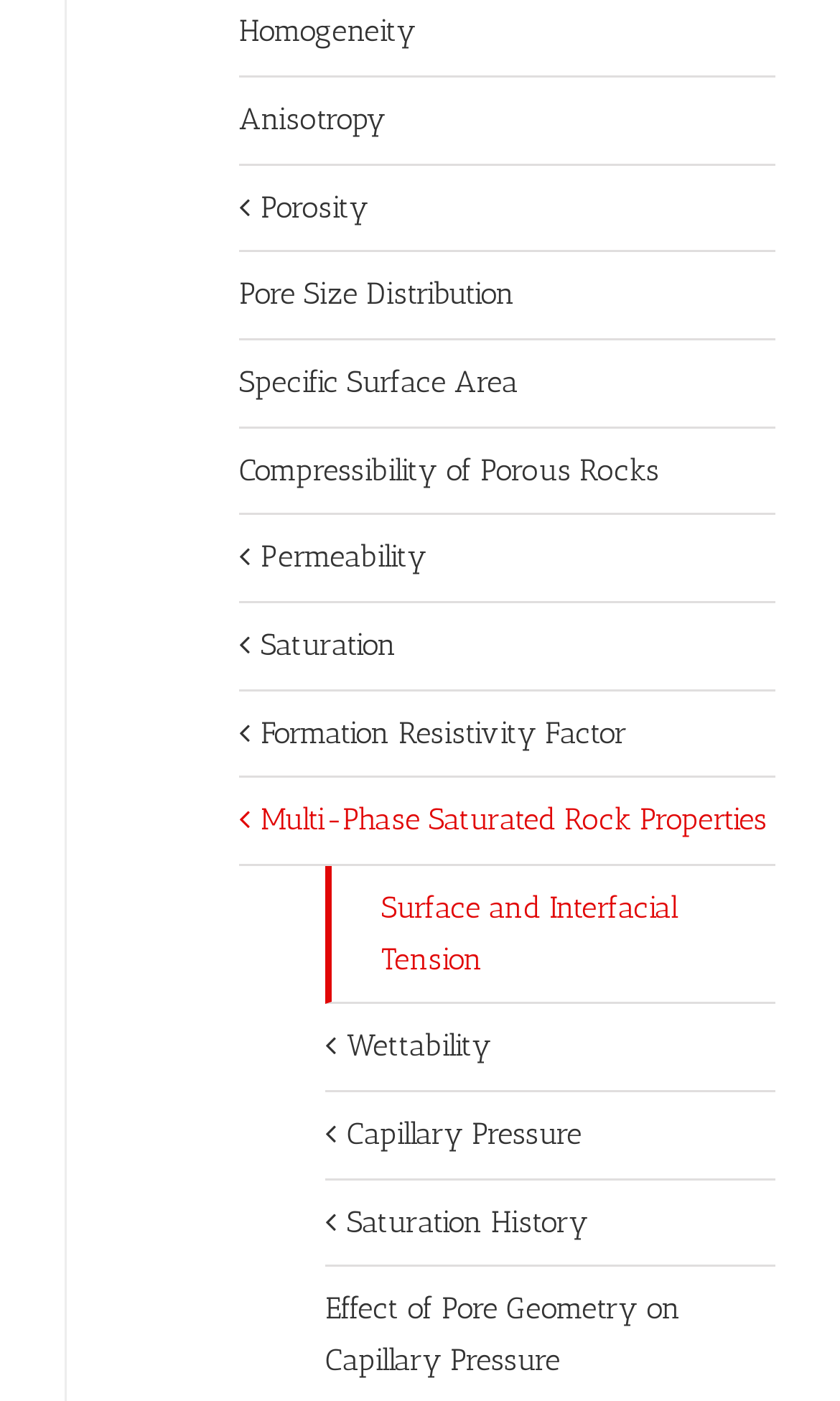Find the bounding box coordinates for the area that must be clicked to perform this action: "Click on Anisotropy".

[0.285, 0.055, 0.923, 0.118]